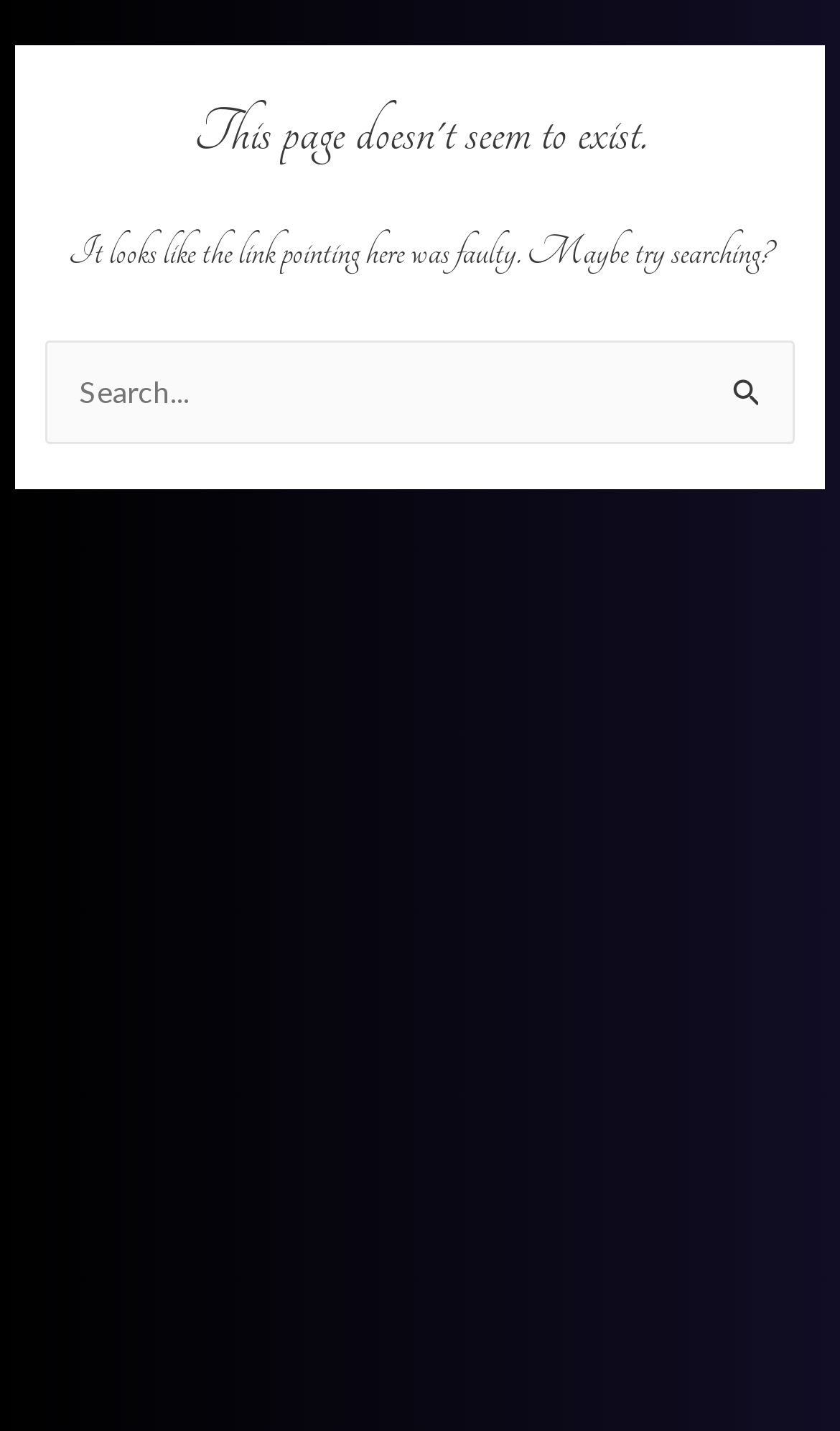How many buttons are there in the search section?
Analyze the screenshot and provide a detailed answer to the question.

There are two buttons in the search section, one with the text 'Search Submit' and an image, and another with the text 'Search'.